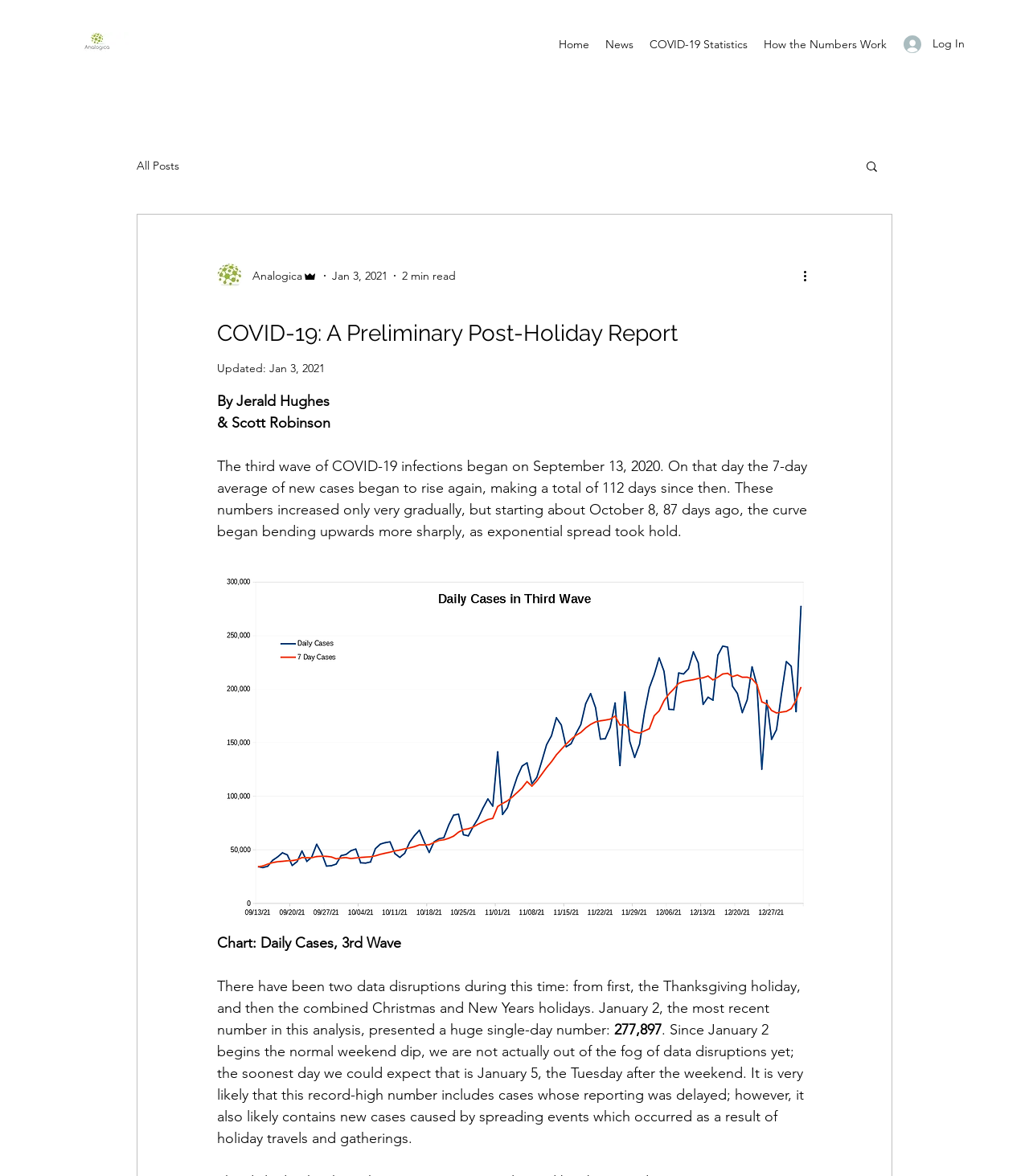Please reply to the following question with a single word or a short phrase:
What is the number of daily cases mentioned in the post?

277,897